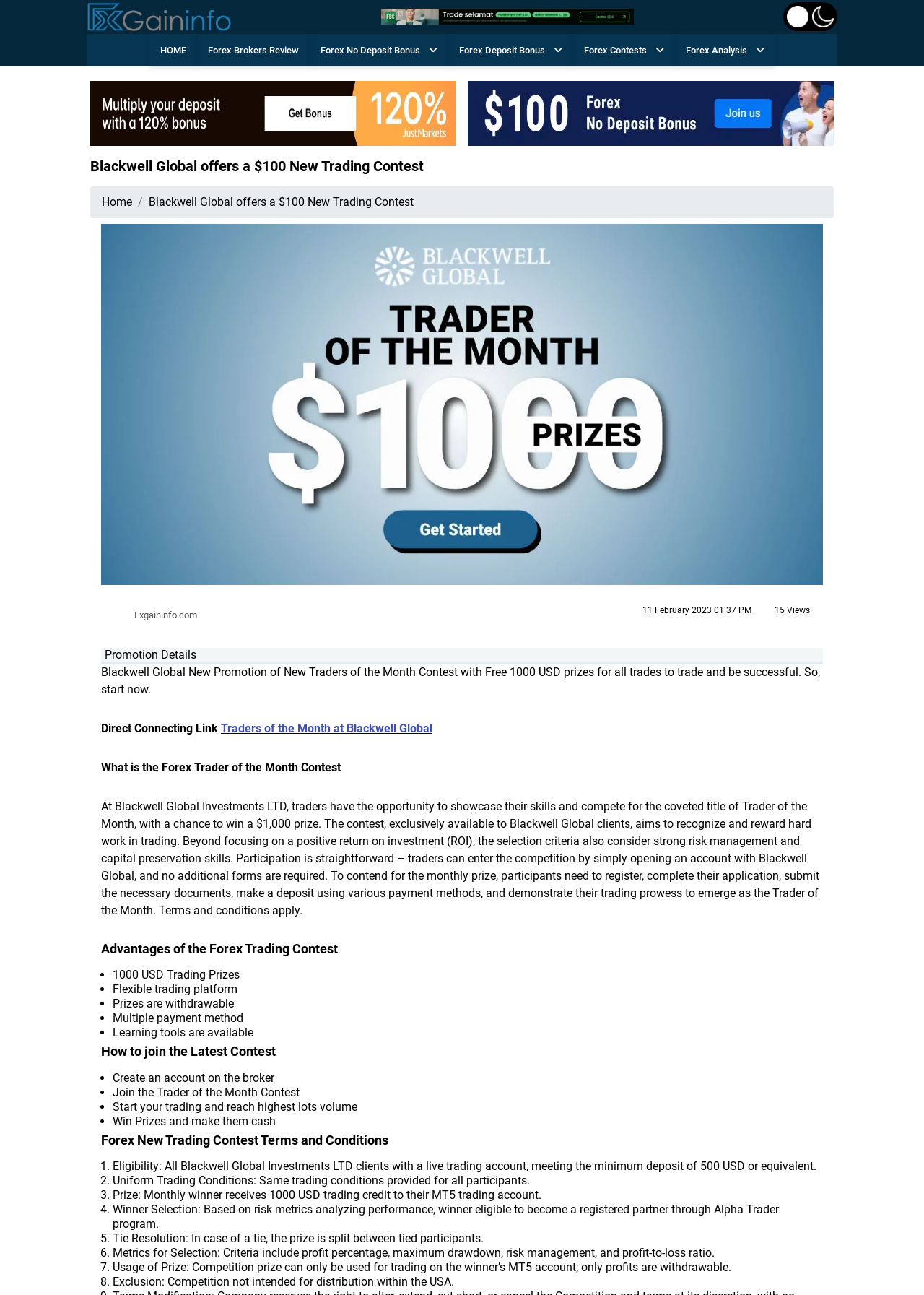Point out the bounding box coordinates of the section to click in order to follow this instruction: "Learn about the 'Advantages of the Forex Trading Contest'".

[0.109, 0.727, 0.891, 0.739]